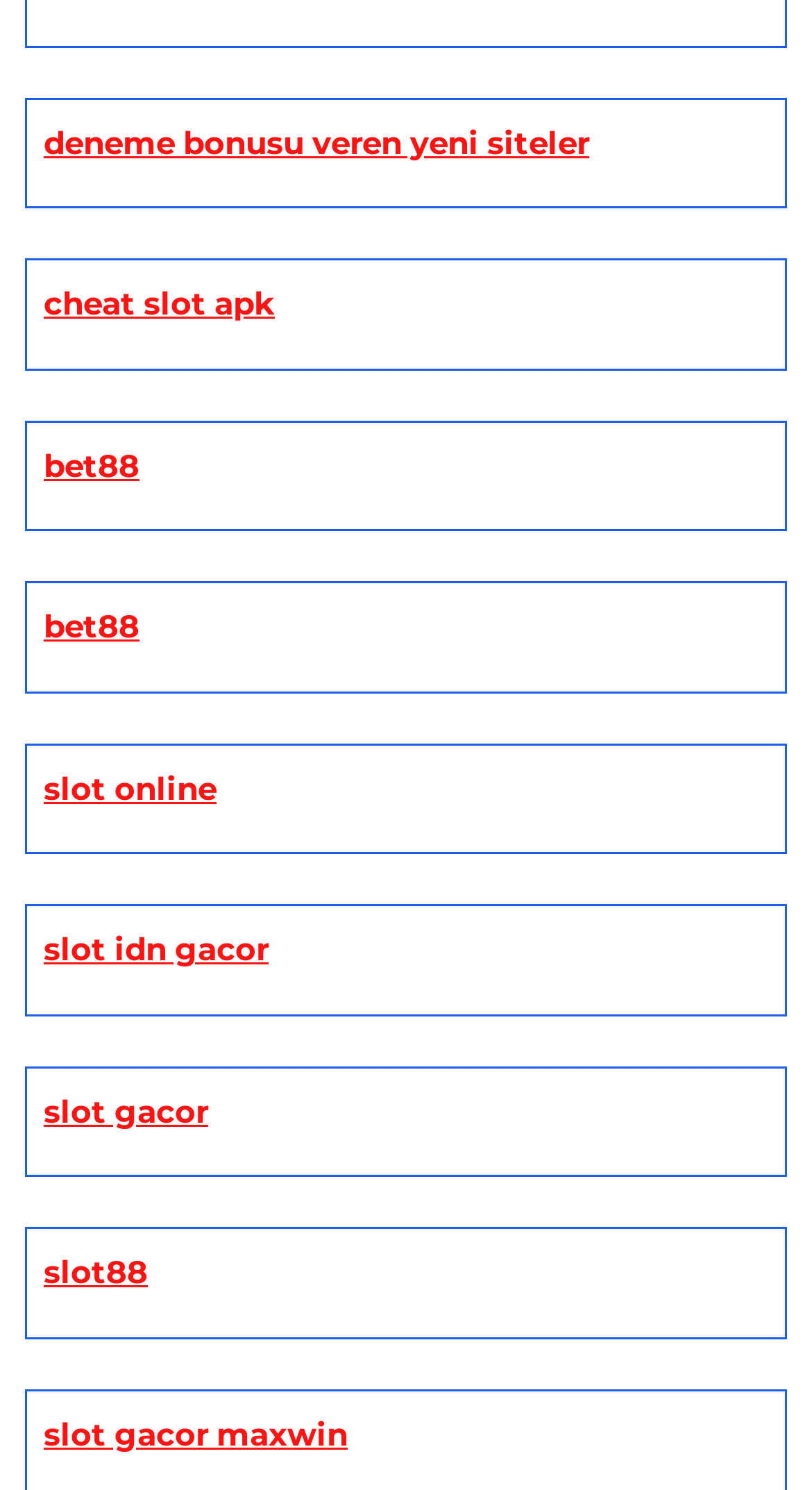Provide a short answer using a single word or phrase for the following question: 
What type of links are listed on the webpage?

Gambling links